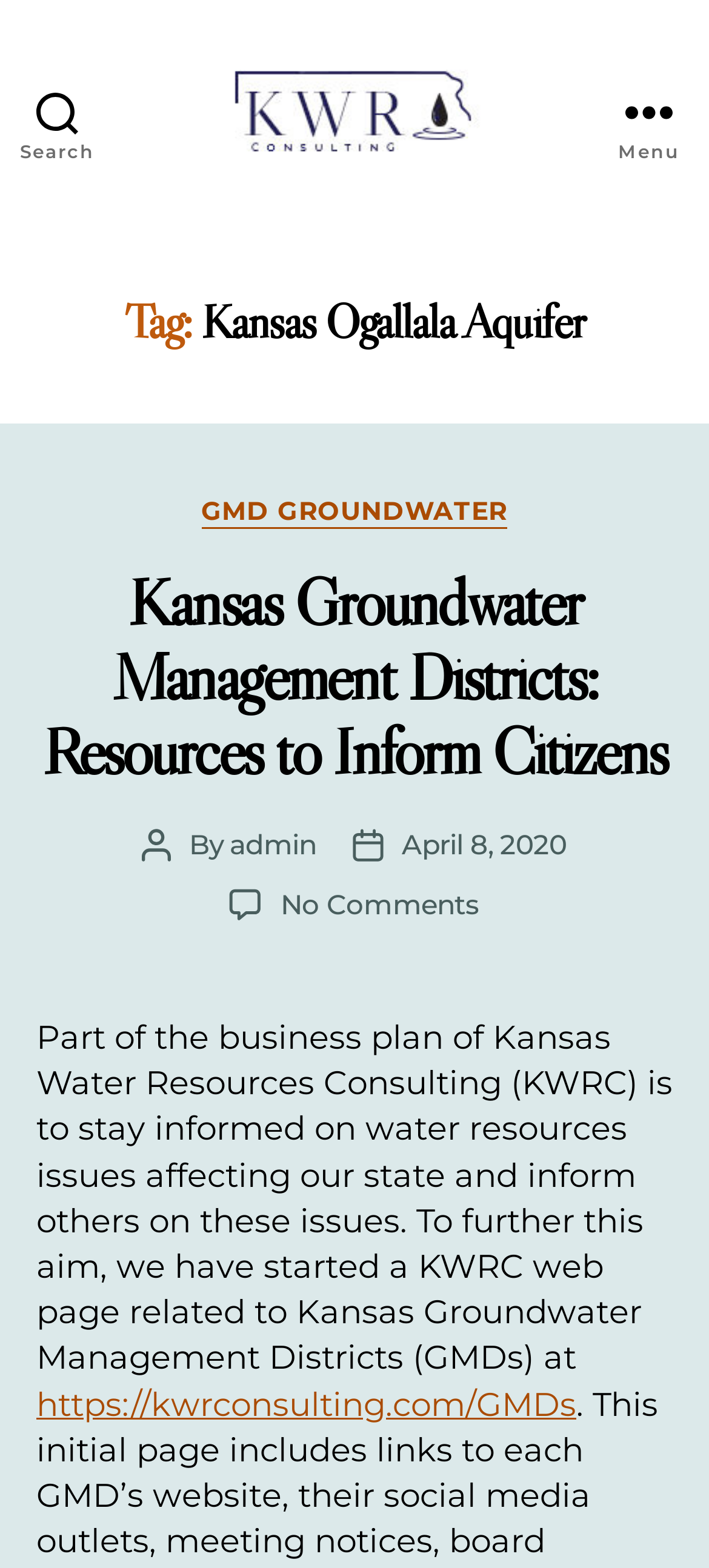Please specify the bounding box coordinates for the clickable region that will help you carry out the instruction: "Open the menu".

[0.831, 0.0, 1.0, 0.143]